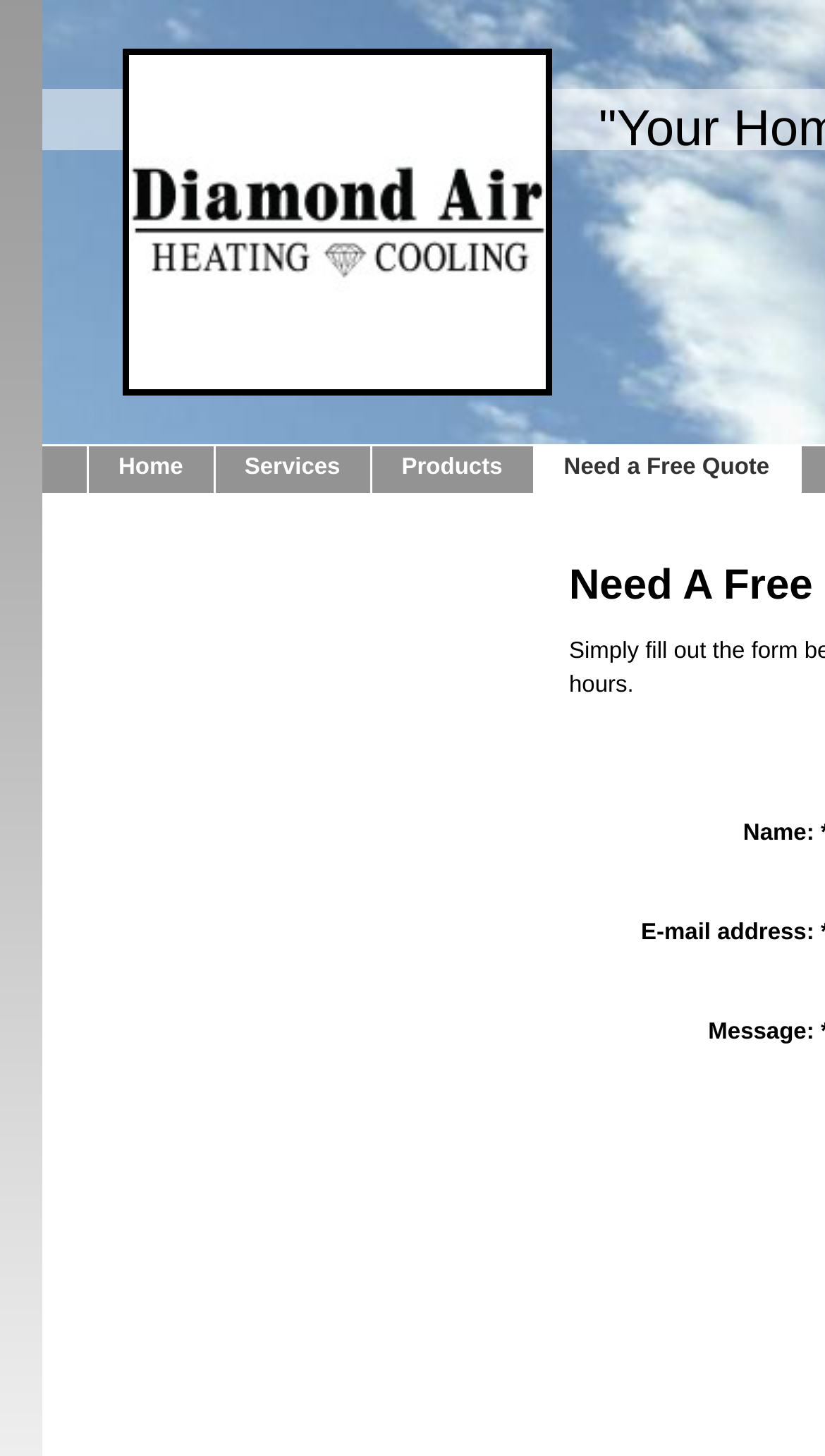What is the main navigation menu? Look at the image and give a one-word or short phrase answer.

Home, Services, Products, Need a Free Quote